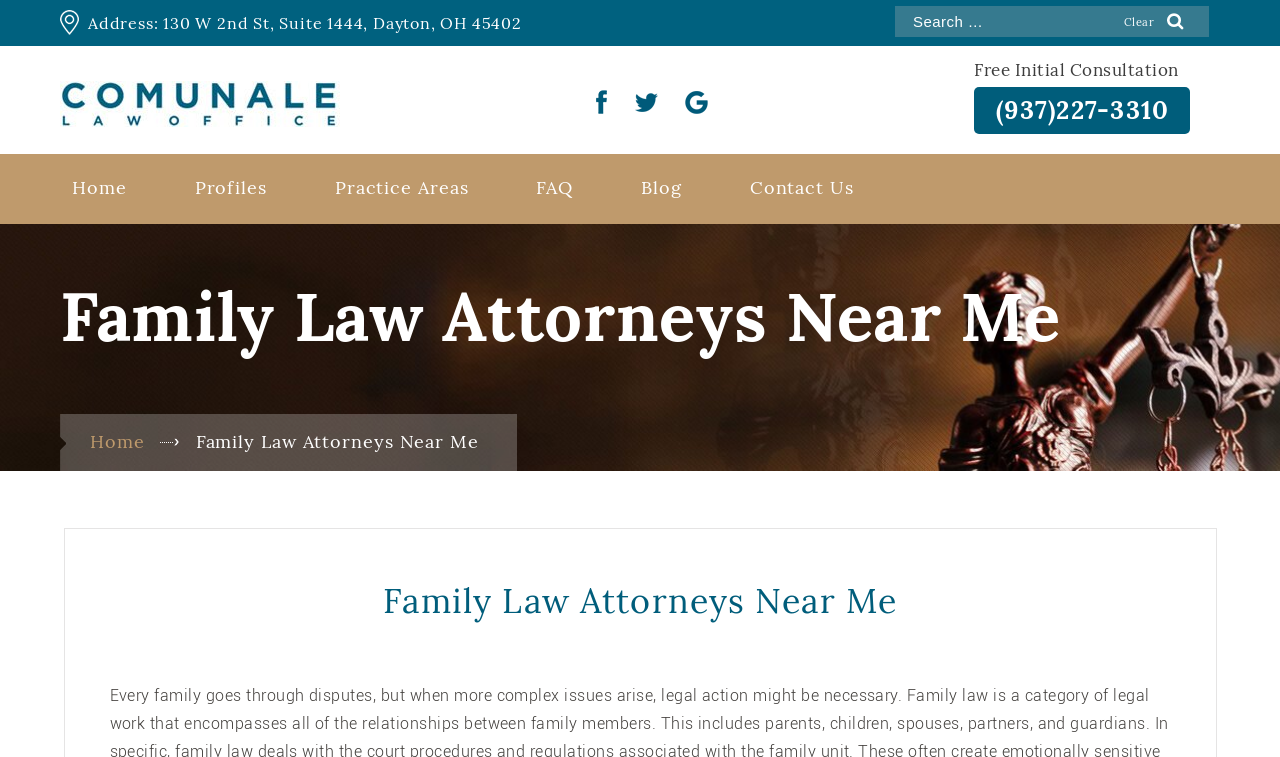Pinpoint the bounding box coordinates of the area that must be clicked to complete this instruction: "call the office".

[0.761, 0.115, 0.93, 0.177]